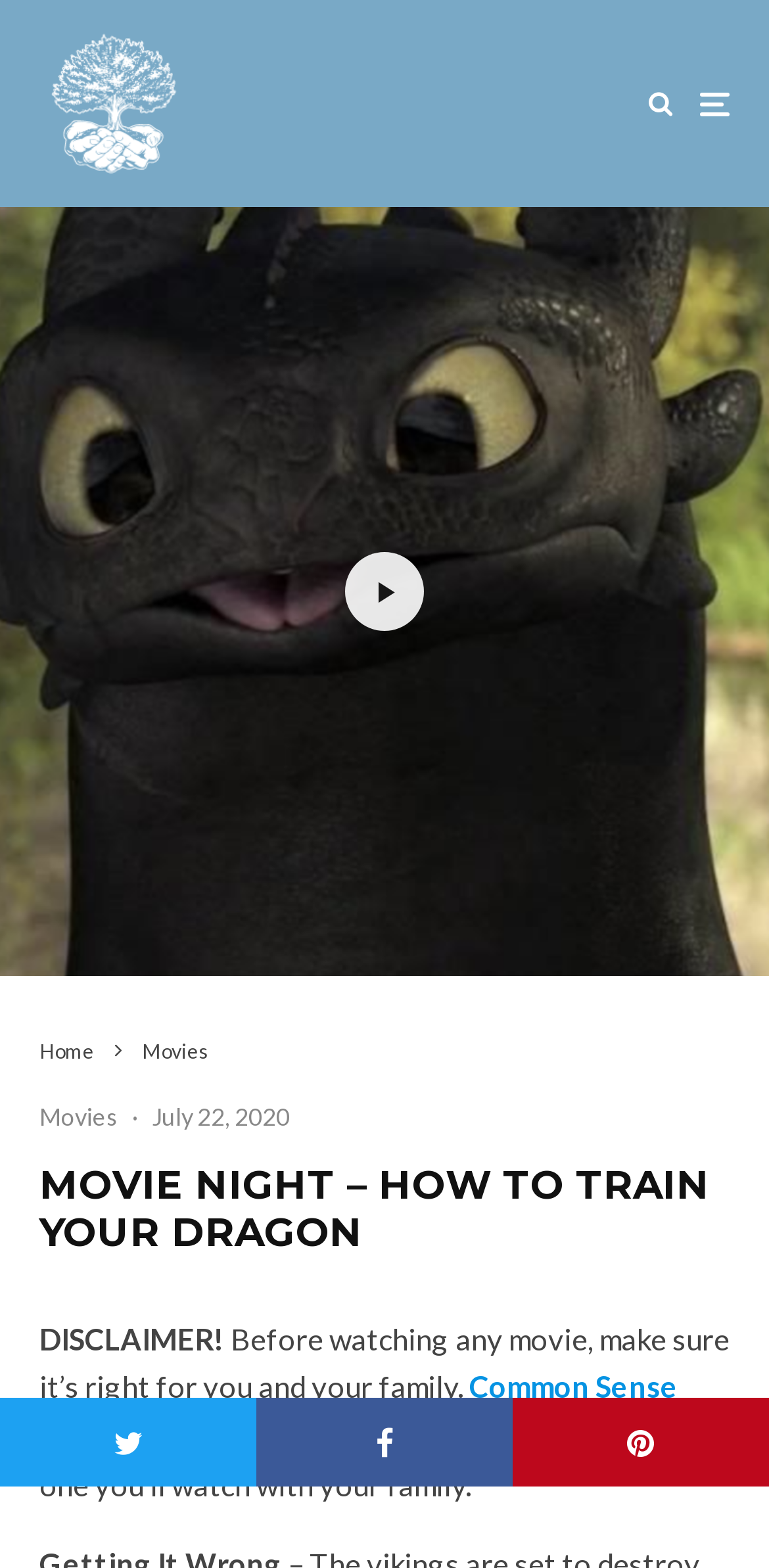What is the date of the event?
Using the visual information, reply with a single word or short phrase.

July 22, 2020